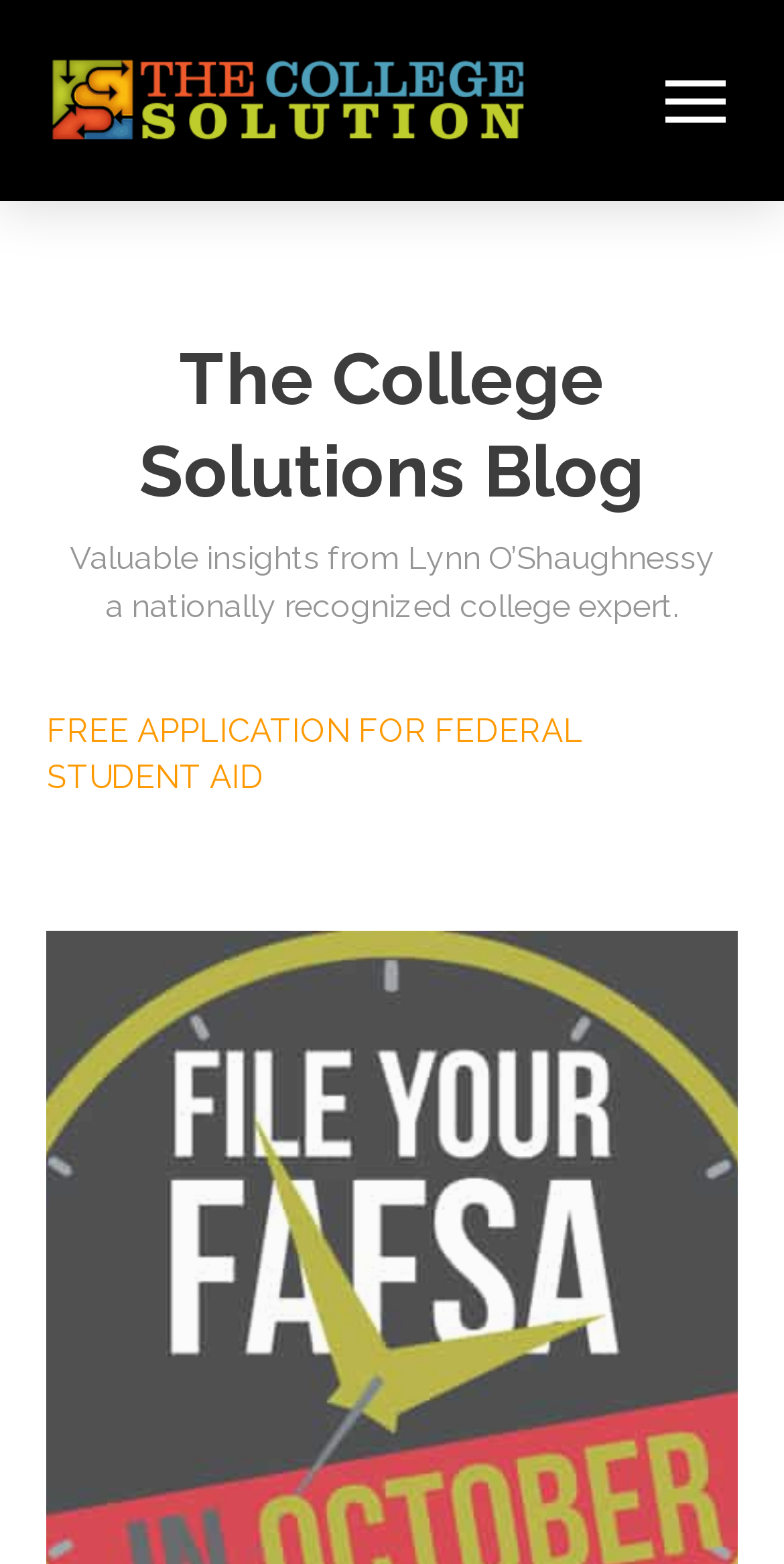Is there a button to toggle off-canvas content?
Please ensure your answer to the question is detailed and covers all necessary aspects.

I found a button element with the text 'Toggle Off Canvas Content' which has a hasPopup property set to menu, indicating that it controls off-canvas content.